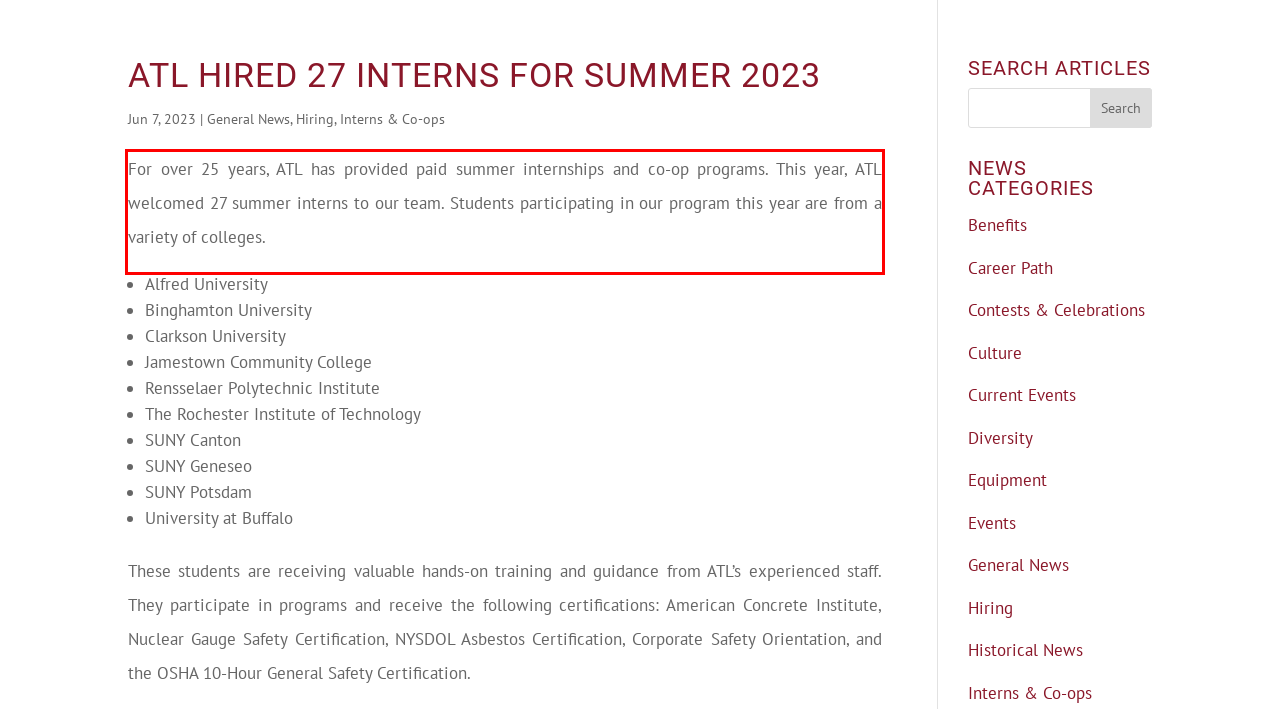Observe the screenshot of the webpage, locate the red bounding box, and extract the text content within it.

For over 25 years, ATL has provided paid summer internships and co-op programs. This year, ATL welcomed 27 summer interns to our team. Students participating in our program this year are from a variety of colleges.